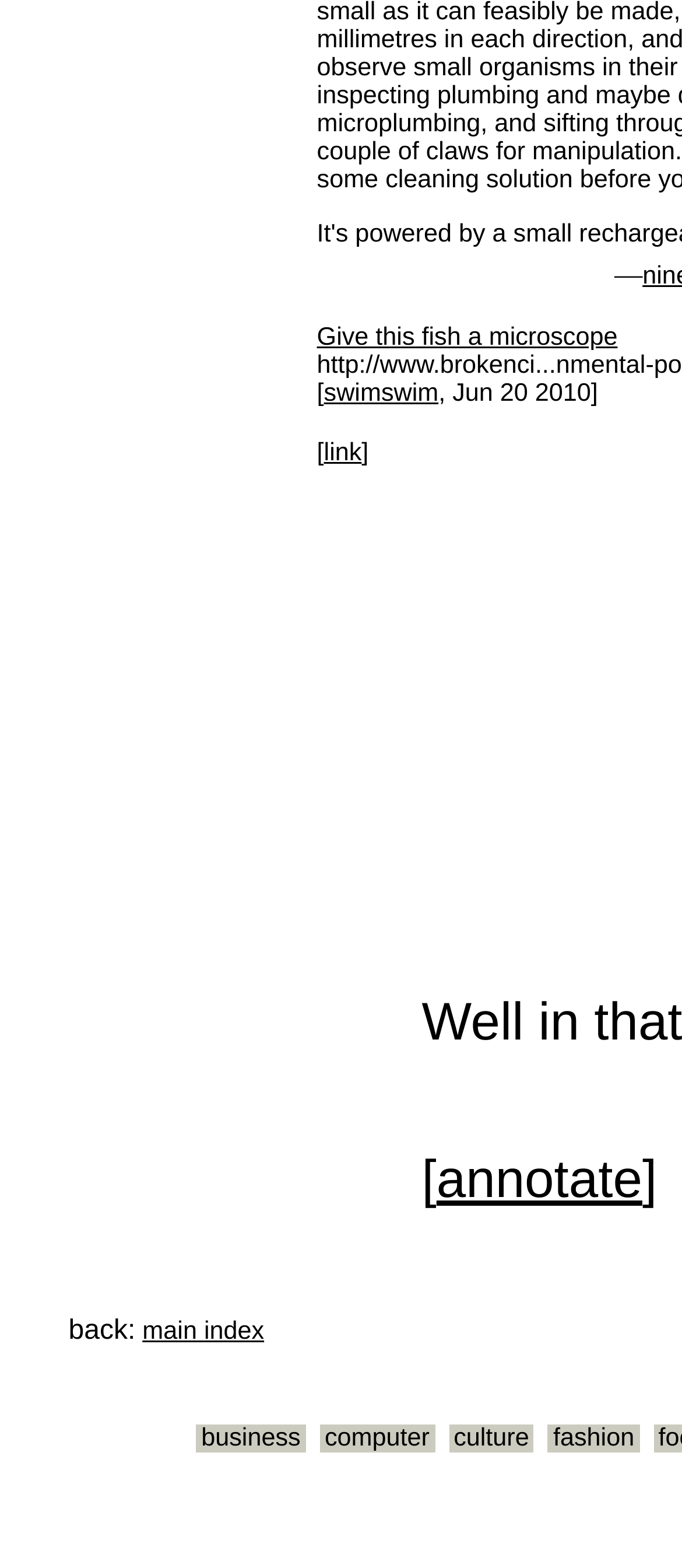What is the shortcut key for the 'annotate' link?
Refer to the screenshot and deliver a thorough answer to the question presented.

I found the 'annotate' link element with the keyshortcuts attribute set to 'Alt+a' at coordinates [0.64, 0.734, 0.942, 0.771].